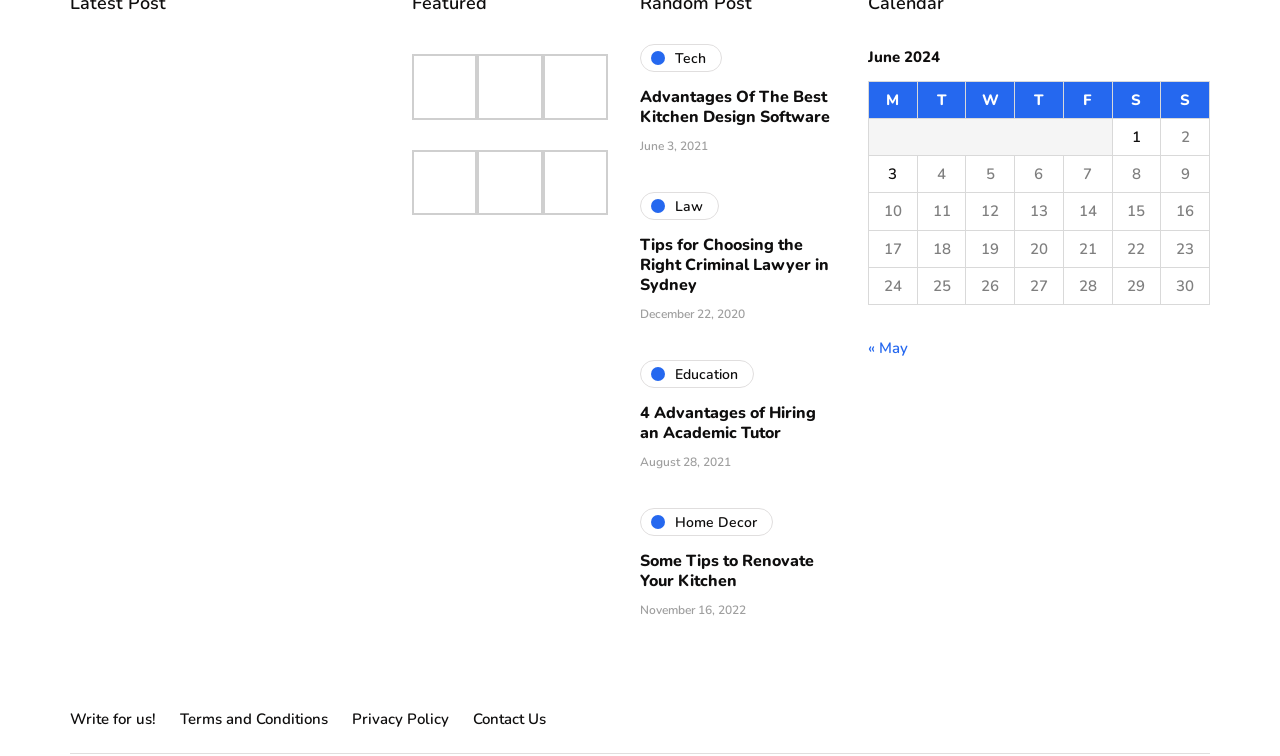Identify the bounding box coordinates of the section to be clicked to complete the task described by the following instruction: "Read the article 'Some Tips to Renovate Your Kitchen'". The coordinates should be four float numbers between 0 and 1, formatted as [left, top, right, bottom].

[0.5, 0.729, 0.655, 0.782]